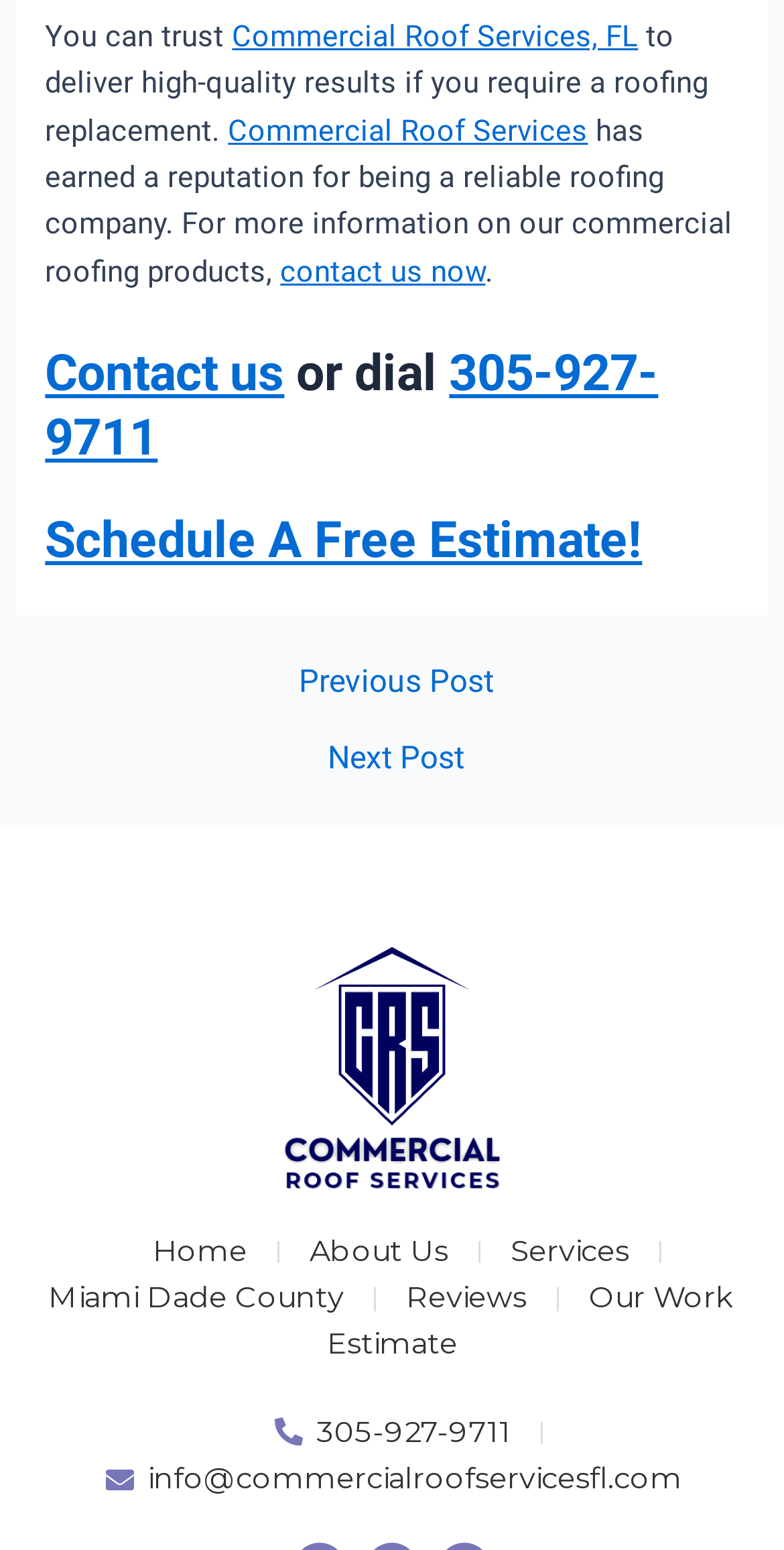Can you find the bounding box coordinates for the element that needs to be clicked to execute this instruction: "Schedule A Free Estimate!"? The coordinates should be given as four float numbers between 0 and 1, i.e., [left, top, right, bottom].

[0.058, 0.329, 0.819, 0.367]